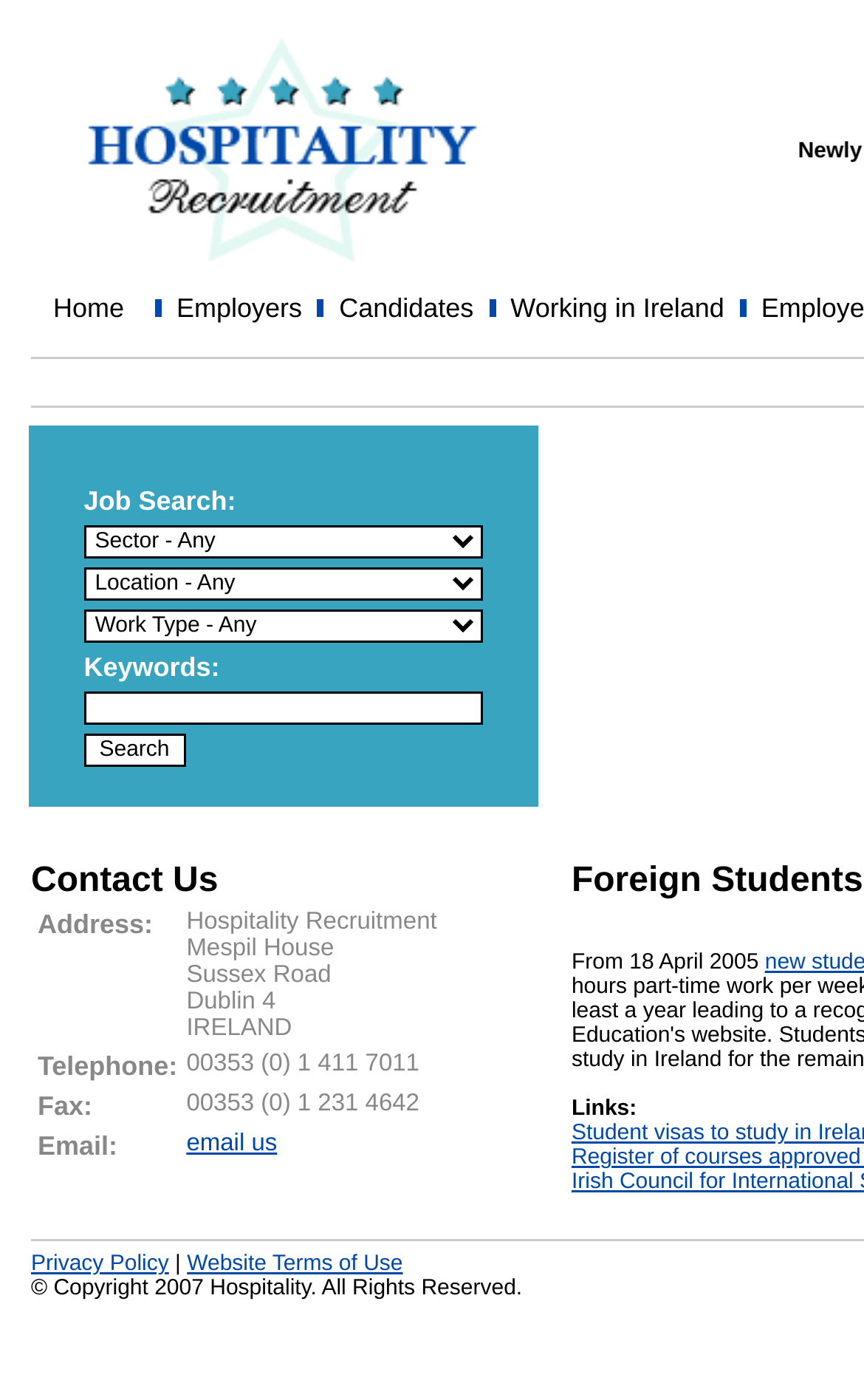What are the main sections of the website?
Based on the image, answer the question with as much detail as possible.

By analyzing the top navigation menu, I found four main sections of the website: Home, Employers, Candidates, and Working in Ireland. These sections are represented by links with corresponding images.